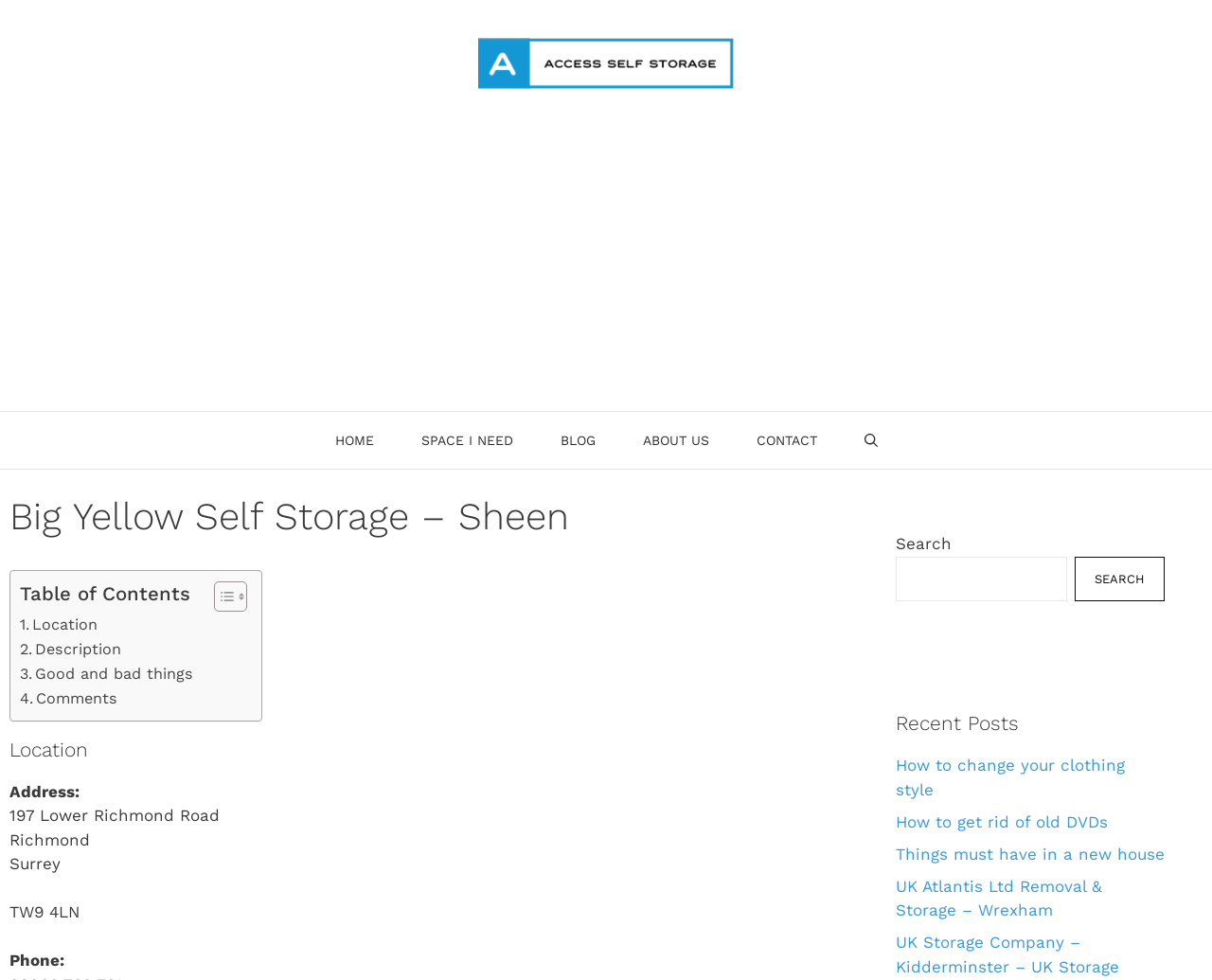Answer the following query concisely with a single word or phrase:
What type of content is listed under 'Recent Posts'?

Blog posts